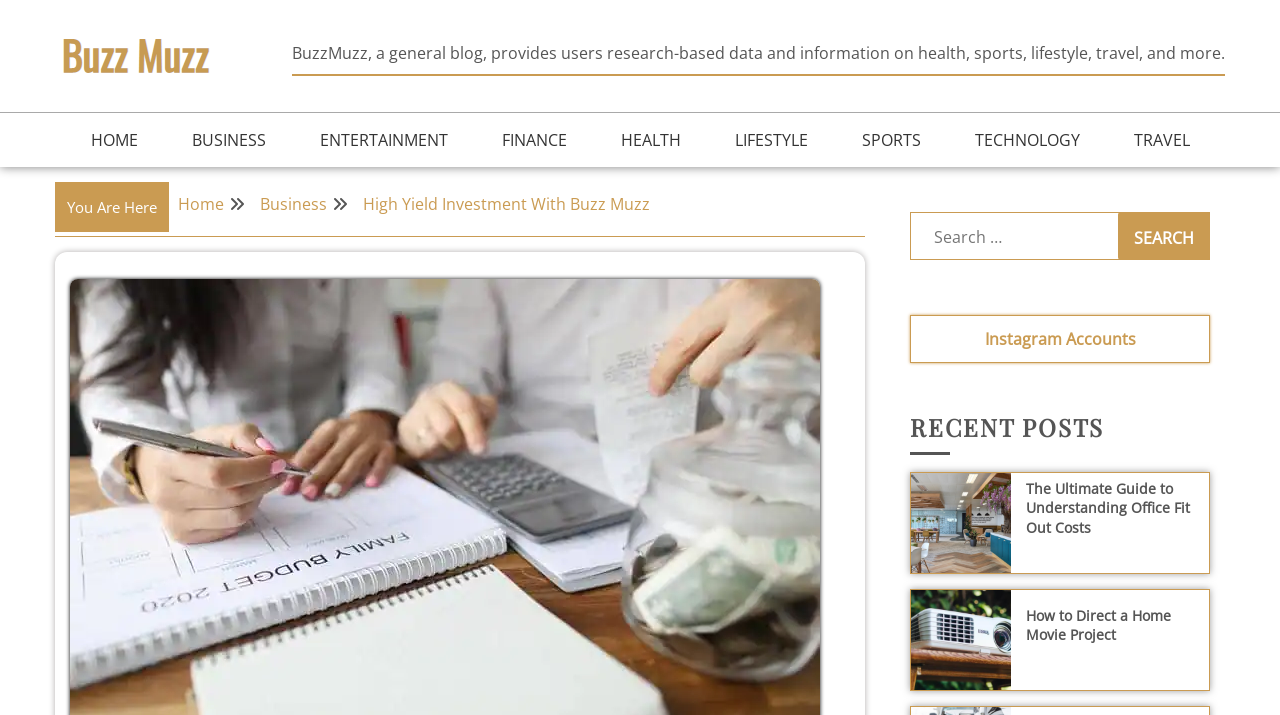Determine the bounding box coordinates of the clickable element to complete this instruction: "Explore Black Friday deals". Provide the coordinates in the format of four float numbers between 0 and 1, [left, top, right, bottom].

None